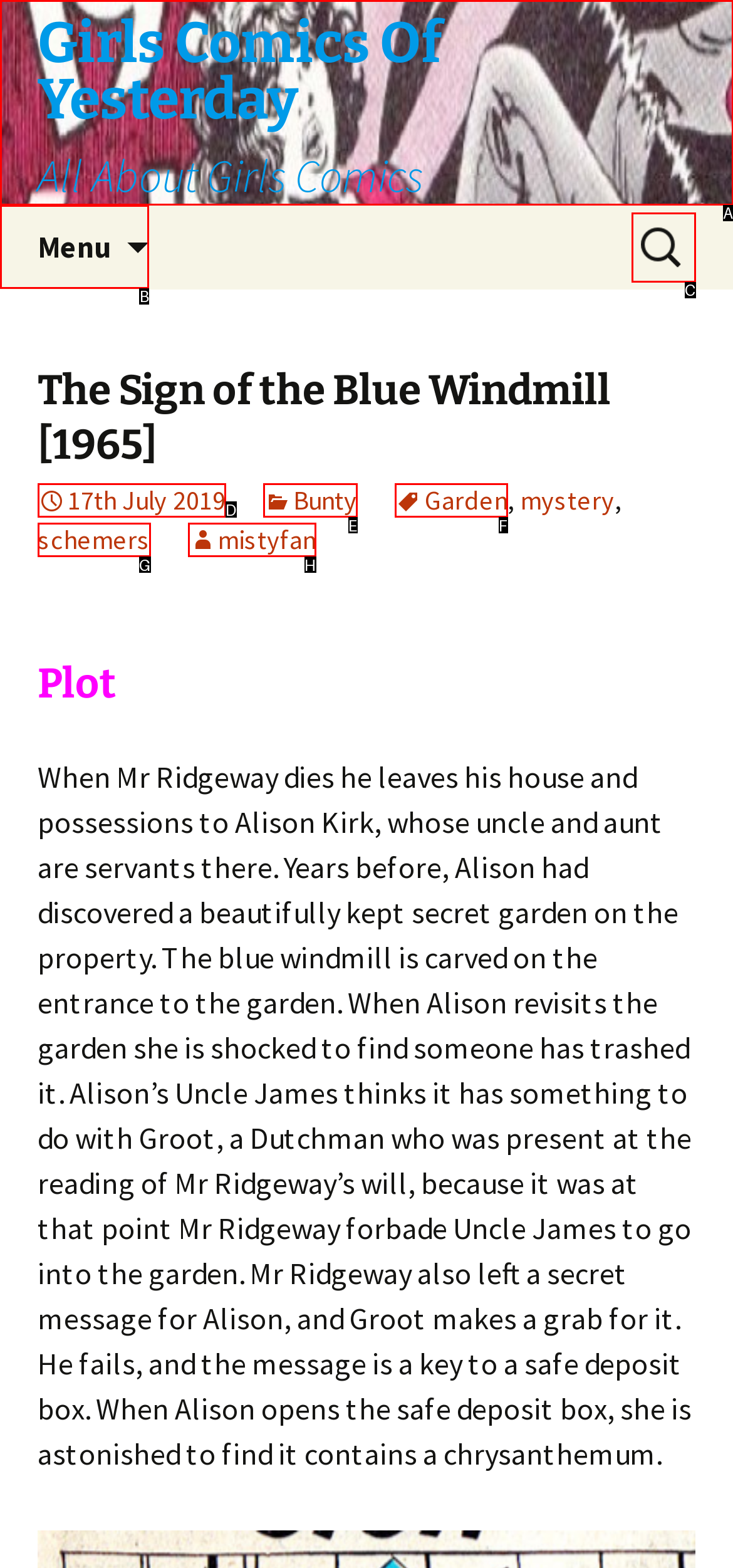Identify the correct UI element to click for this instruction: Select a size
Respond with the appropriate option's letter from the provided choices directly.

None